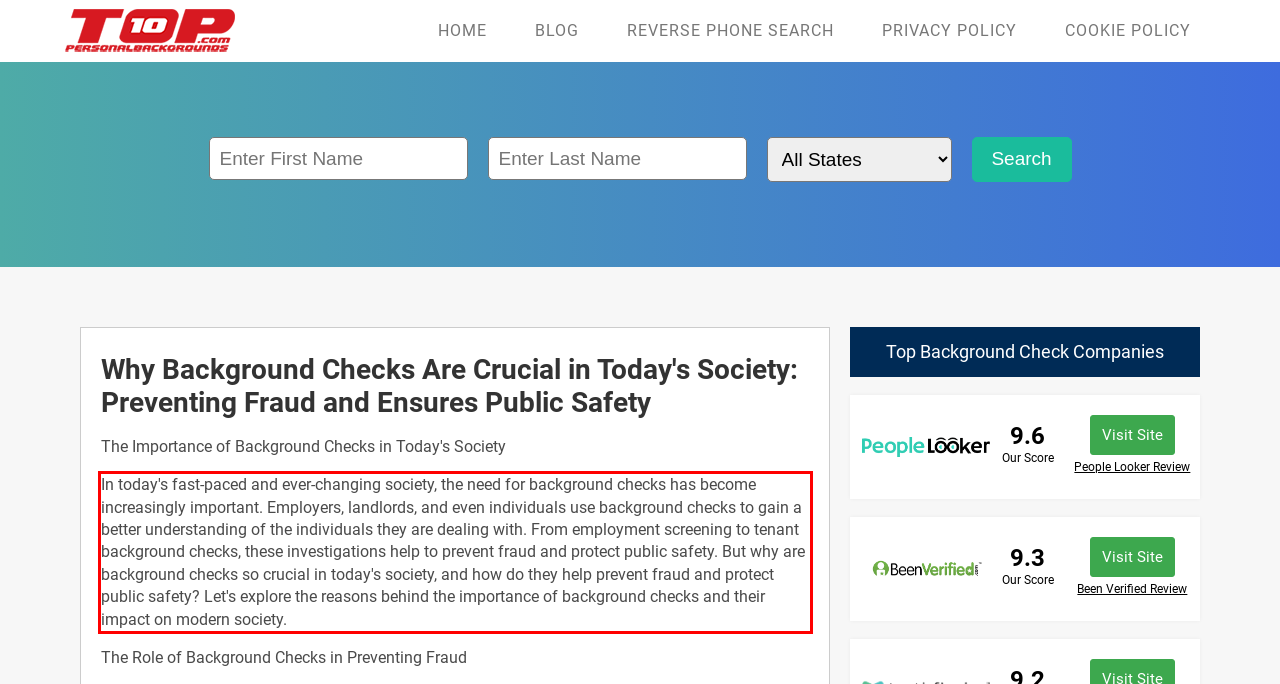Please look at the webpage screenshot and extract the text enclosed by the red bounding box.

In today's fast-paced and ever-changing society, the need for background checks has become increasingly important. Employers, landlords, and even individuals use background checks to gain a better understanding of the individuals they are dealing with. From employment screening to tenant background checks, these investigations help to prevent fraud and protect public safety. But why are background checks so crucial in today's society, and how do they help prevent fraud and protect public safety? Let's explore the reasons behind the importance of background checks and their impact on modern society.